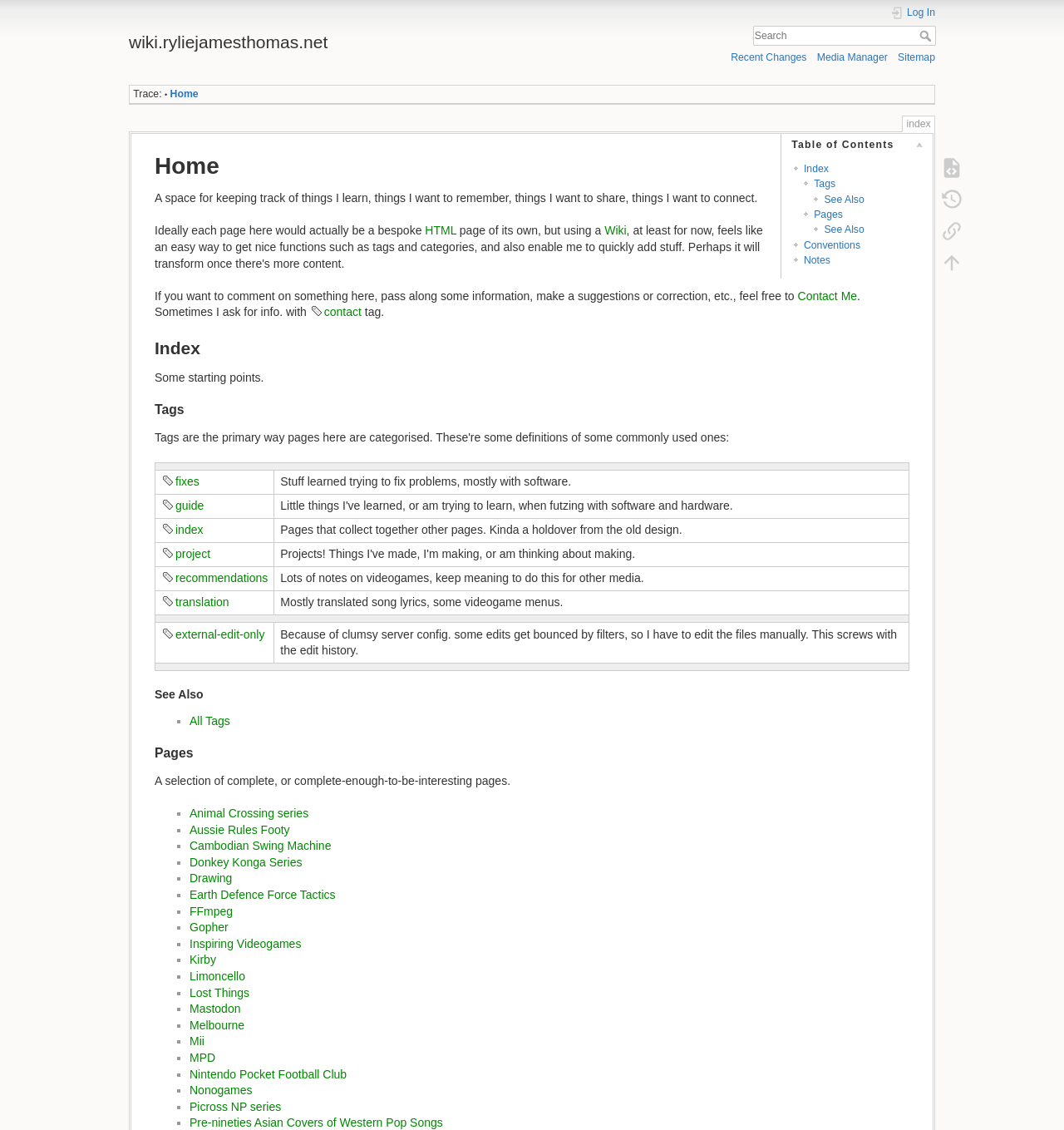Please locate the bounding box coordinates of the element's region that needs to be clicked to follow the instruction: "Go to the index page". The bounding box coordinates should be provided as four float numbers between 0 and 1, i.e., [left, top, right, bottom].

[0.16, 0.078, 0.186, 0.089]